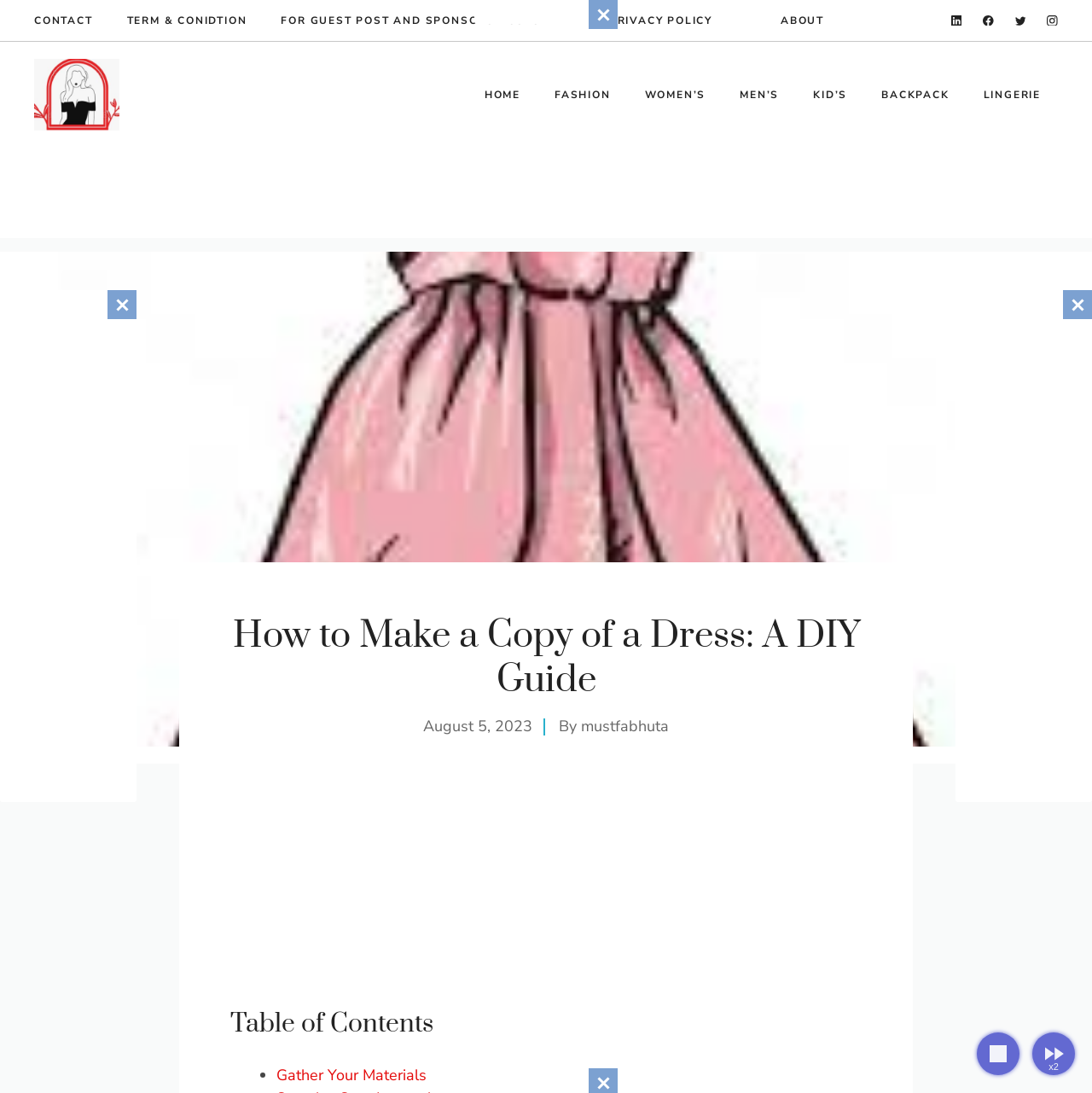How many social media links are there in the footer?
Provide a short answer using one word or a brief phrase based on the image.

4